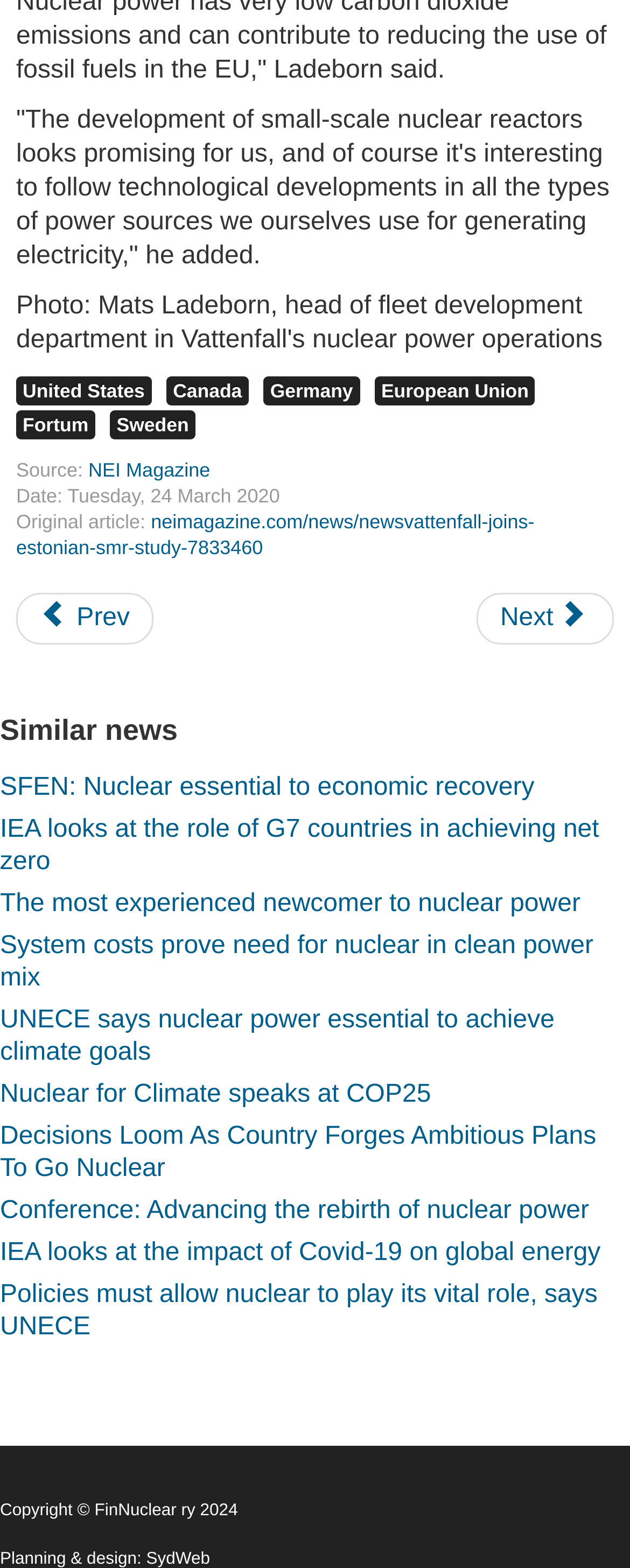Find the bounding box coordinates of the element to click in order to complete this instruction: "Search for something". The bounding box coordinates must be four float numbers between 0 and 1, denoted as [left, top, right, bottom].

None